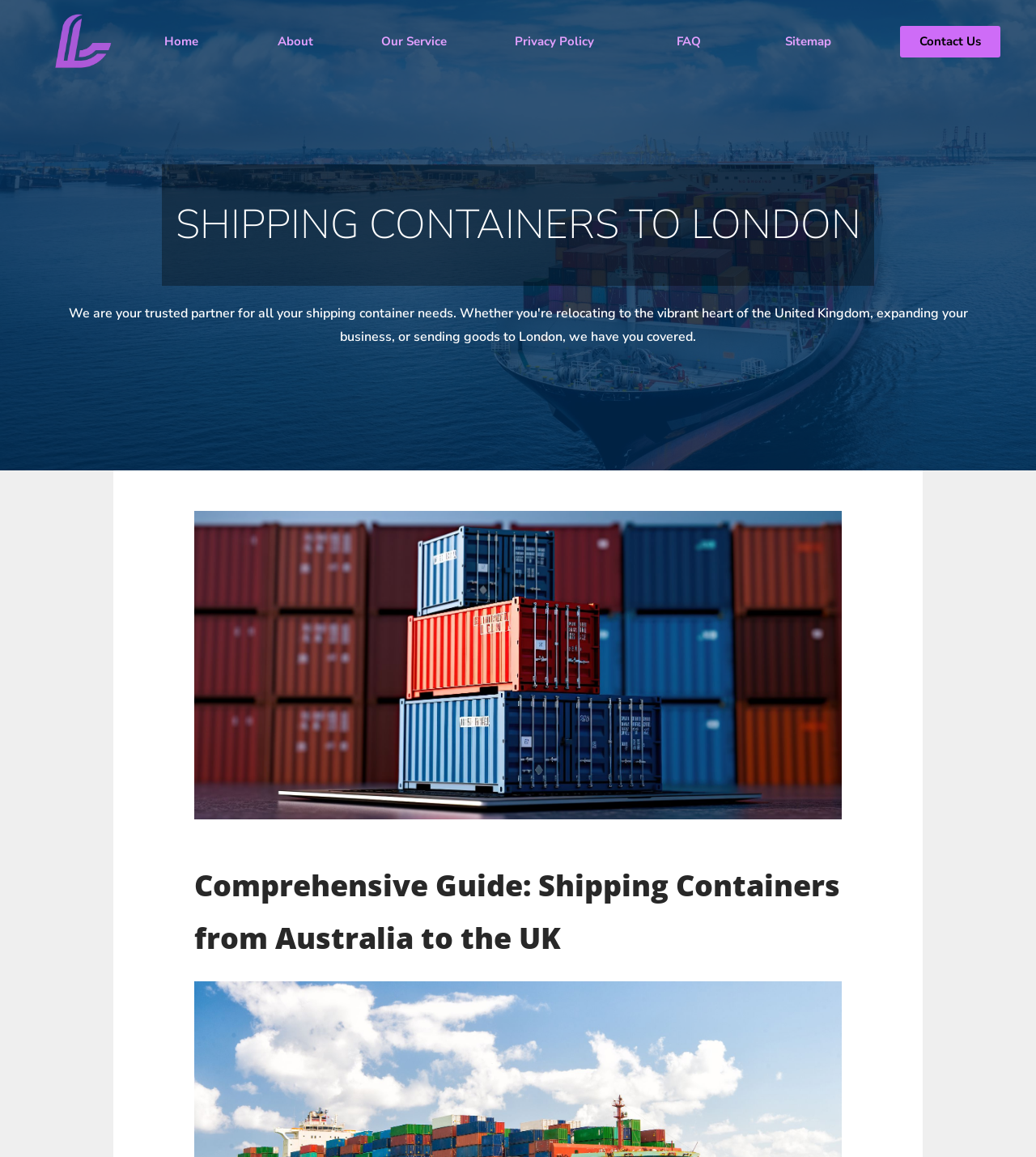Find the bounding box of the web element that fits this description: "Contact Us".

[0.869, 0.023, 0.966, 0.05]